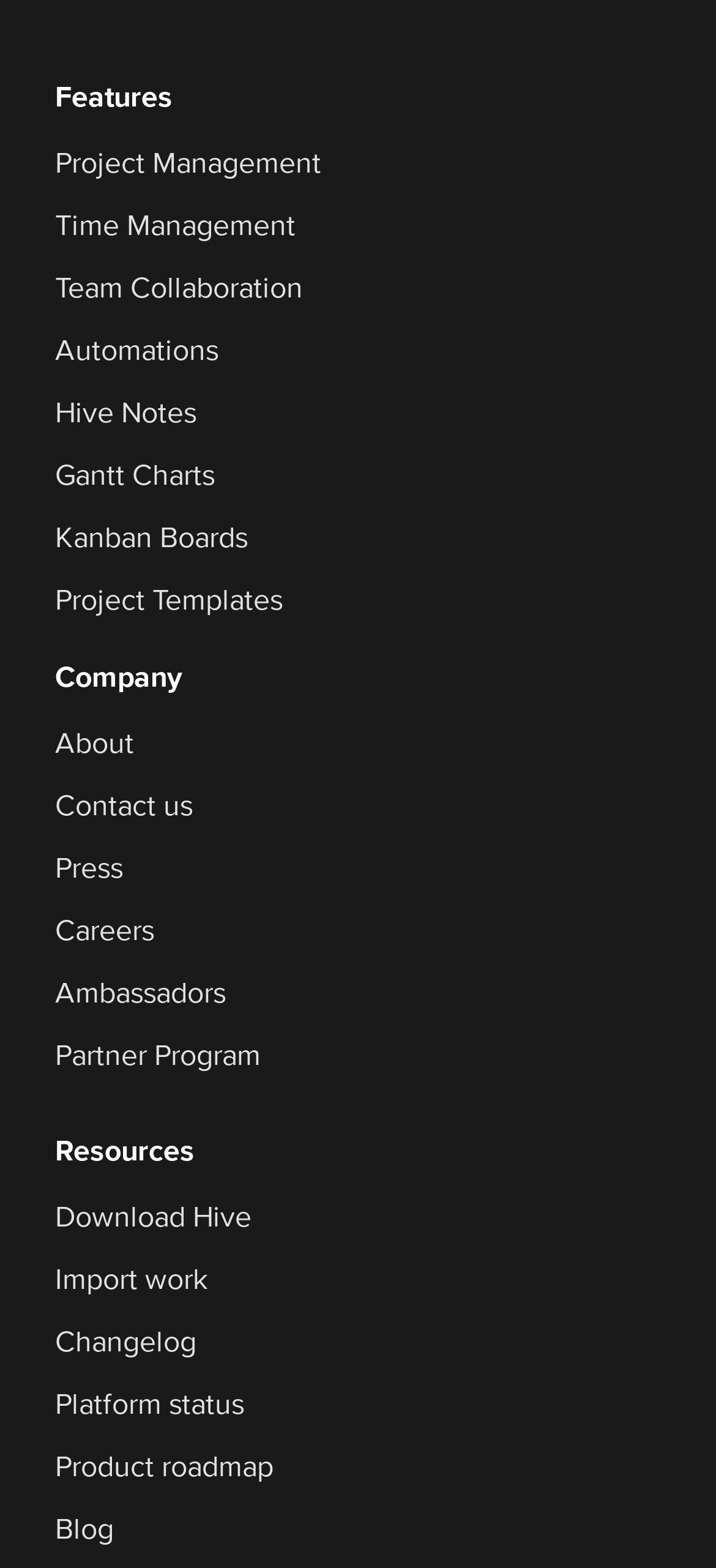Use a single word or phrase to respond to the question:
How can I learn more about Hive?

Read the blog or check the changelog